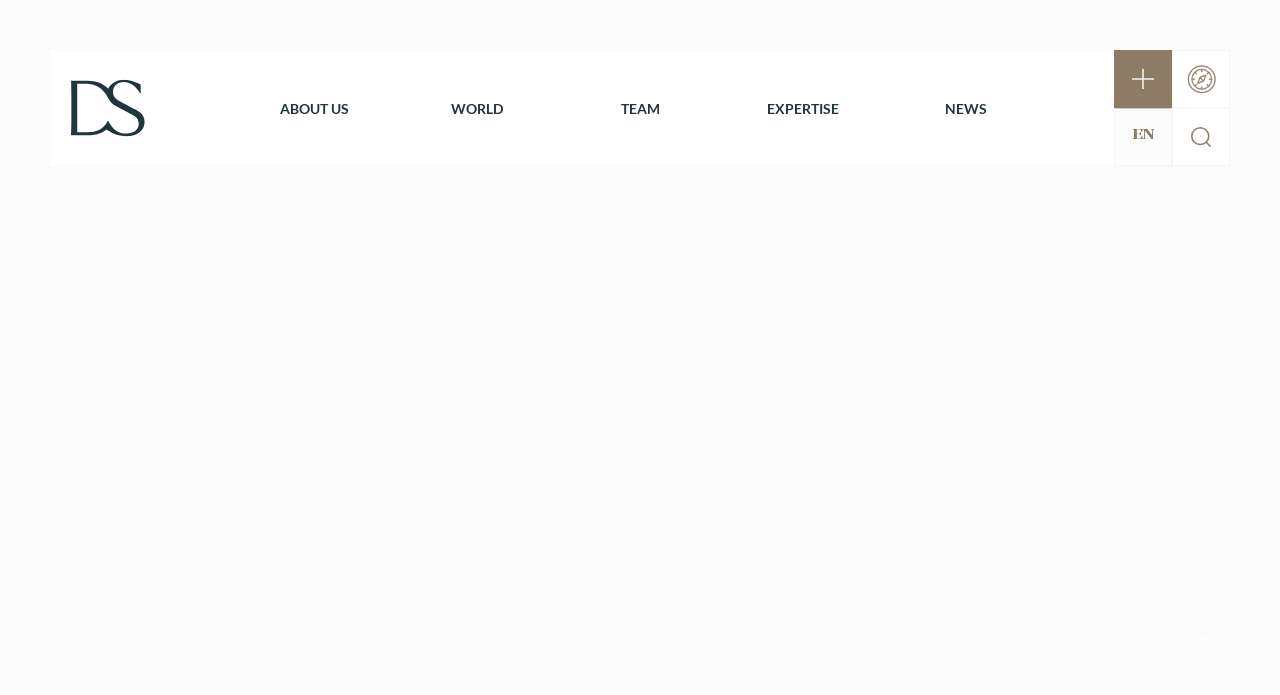Pinpoint the bounding box coordinates of the clickable element needed to complete the instruction: "Click EN". The coordinates should be provided as four float numbers between 0 and 1: [left, top, right, bottom].

[0.884, 0.18, 0.902, 0.209]